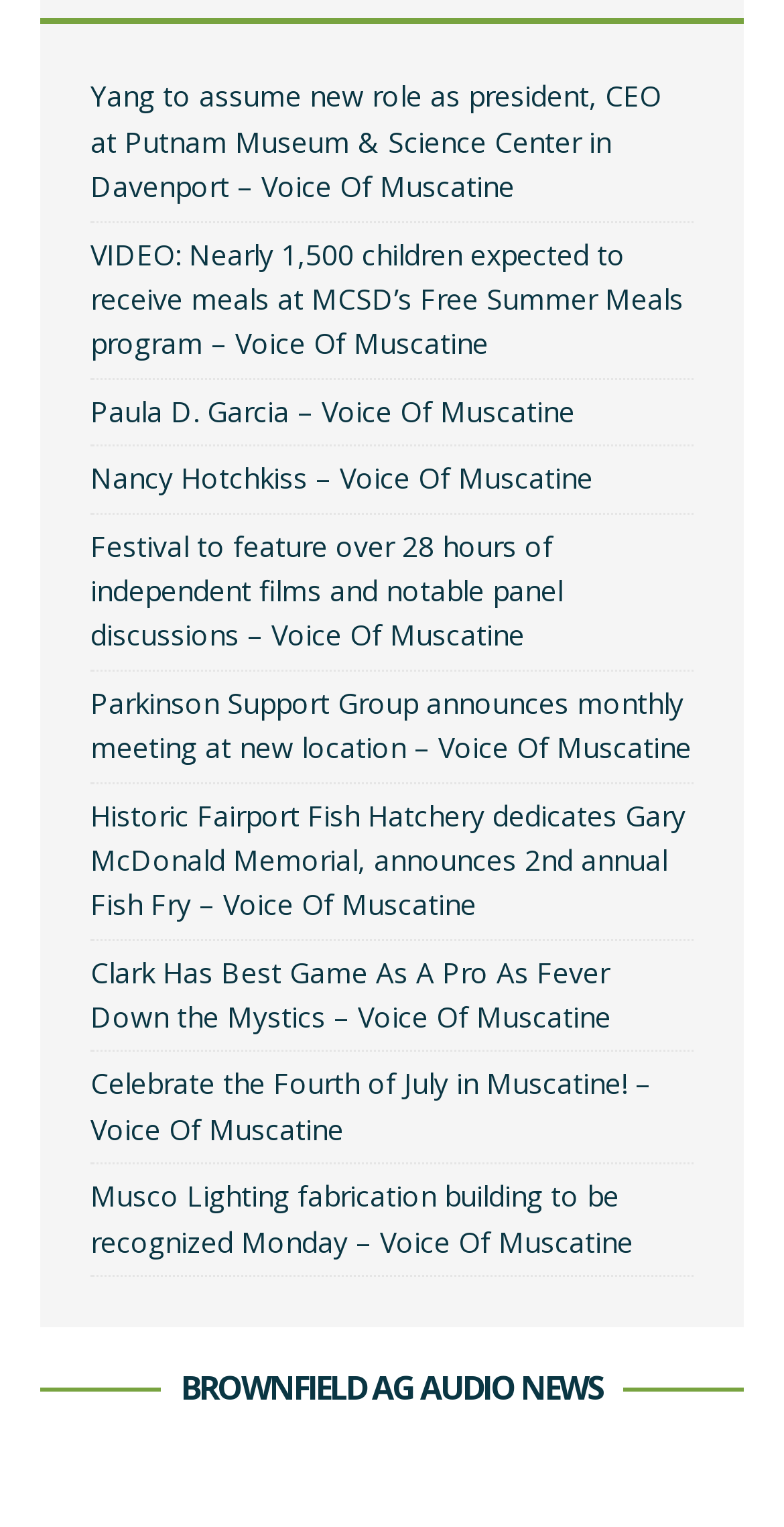What is the topic of the first link?
Look at the screenshot and respond with one word or a short phrase.

Yang's new role